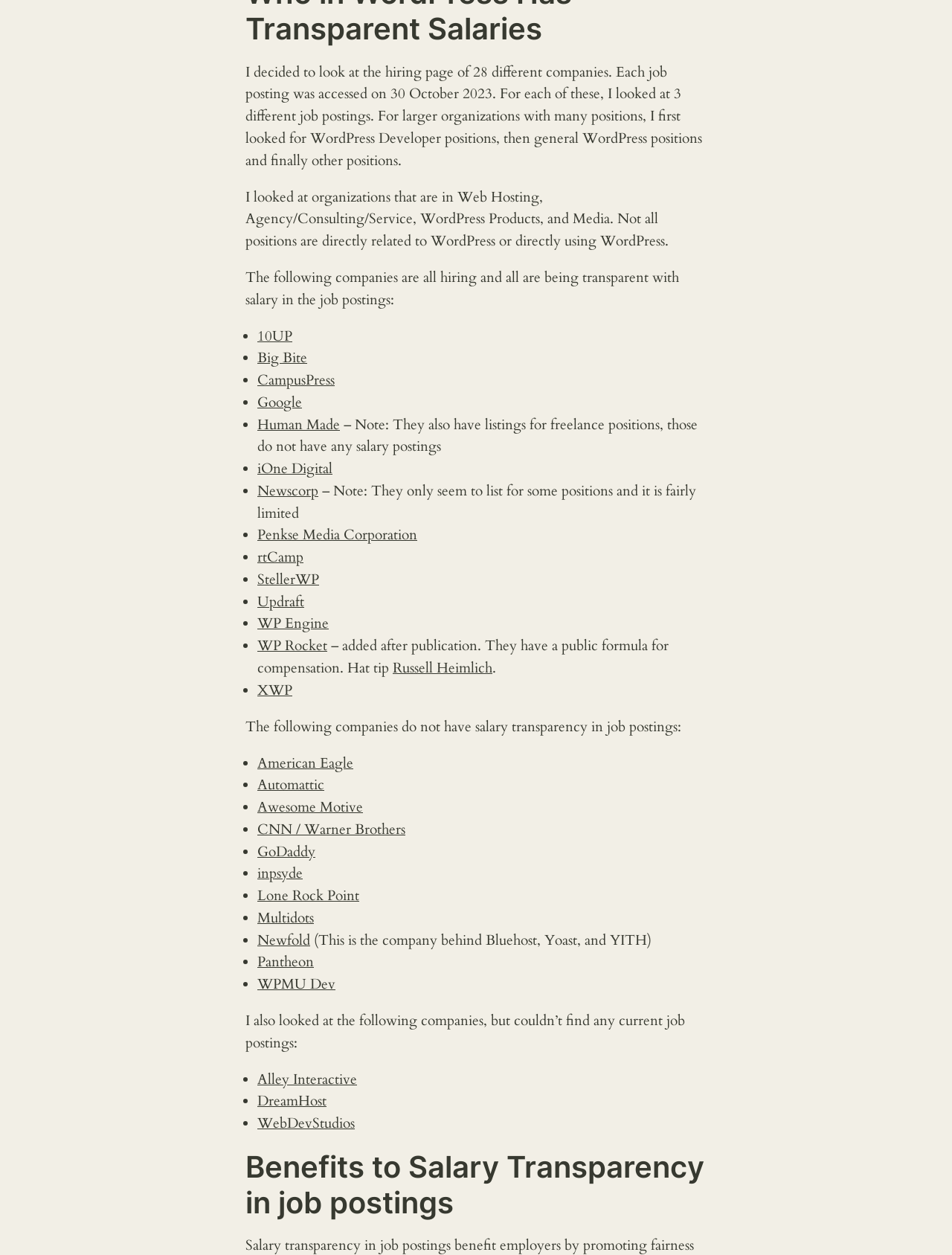Please provide the bounding box coordinates for the element that needs to be clicked to perform the following instruction: "Read about Benefits to Salary Transparency in job postings". The coordinates should be given as four float numbers between 0 and 1, i.e., [left, top, right, bottom].

[0.258, 0.916, 0.742, 0.973]